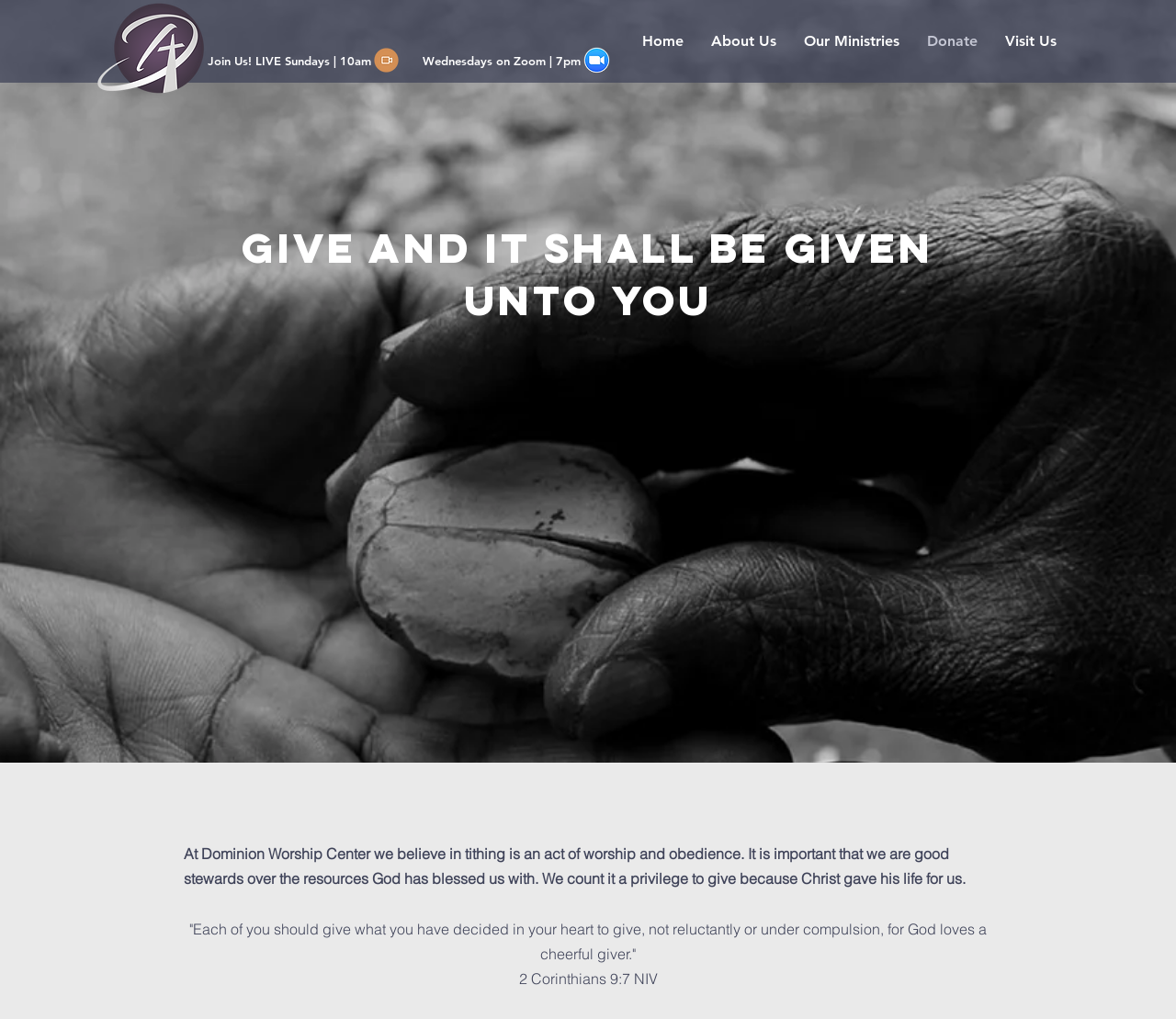Using the information from the screenshot, answer the following question thoroughly:
What is the platform used for Wednesday services?

I inferred this answer by examining the image element 'zoom.png' which is linked to the text 'Wednesdays on Zoom | 7pm', indicating that Zoom is the platform used for Wednesday services.